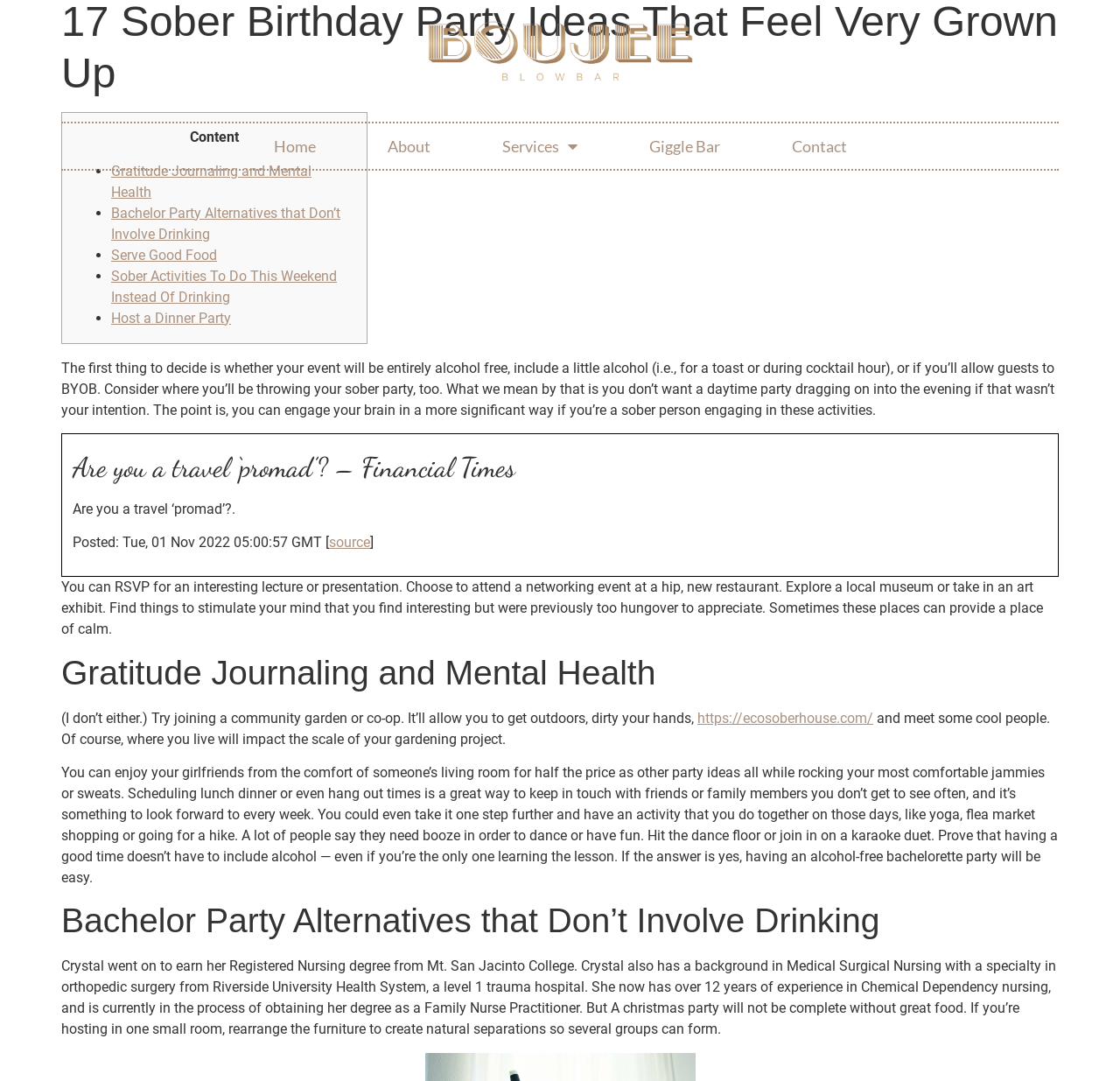Provide a single word or phrase to answer the given question: 
What is a way to keep in touch with friends or family members?

Schedule regular hangouts